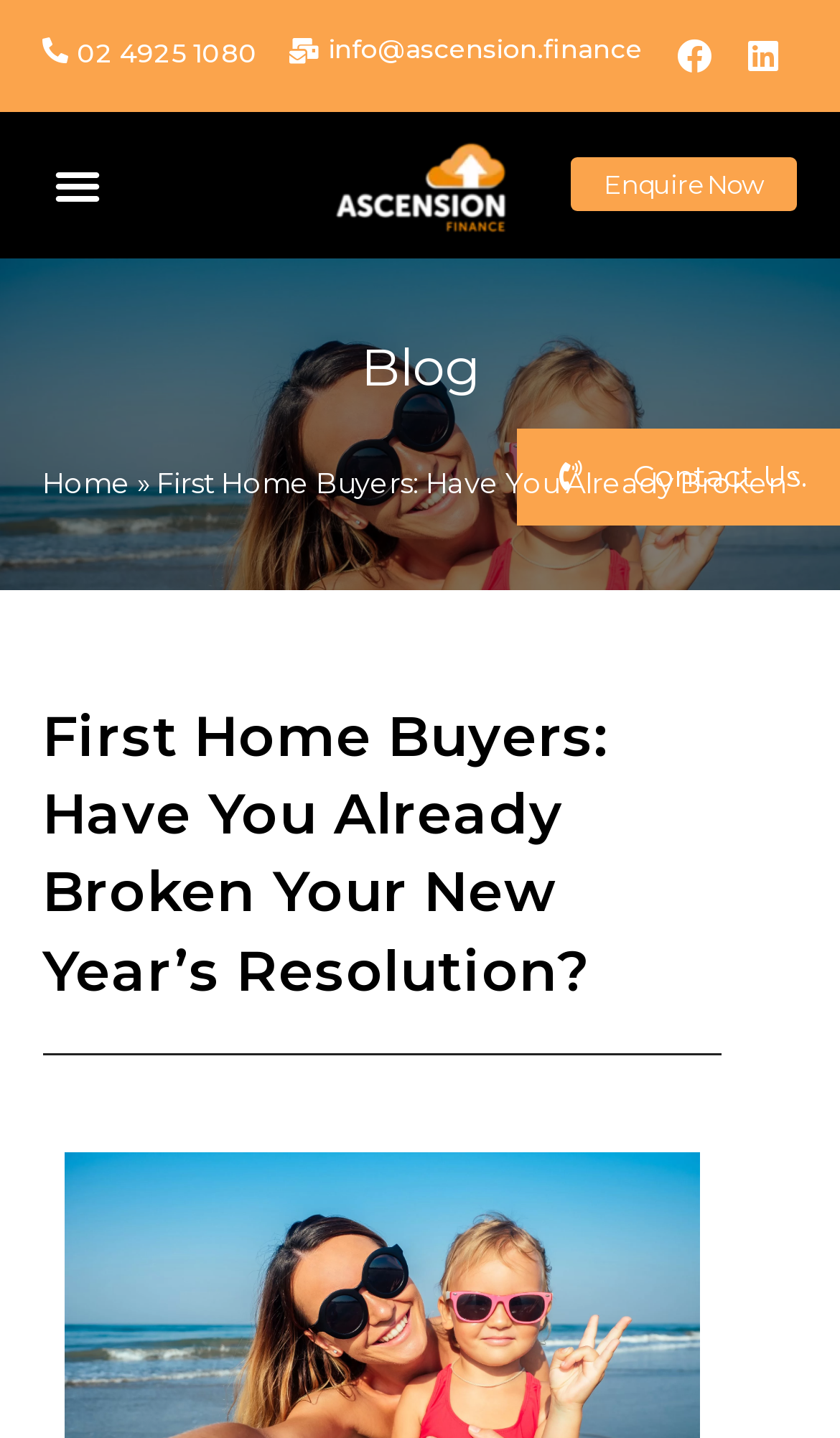Locate the bounding box coordinates of the element I should click to achieve the following instruction: "Click the Facebook link".

[0.786, 0.015, 0.868, 0.063]